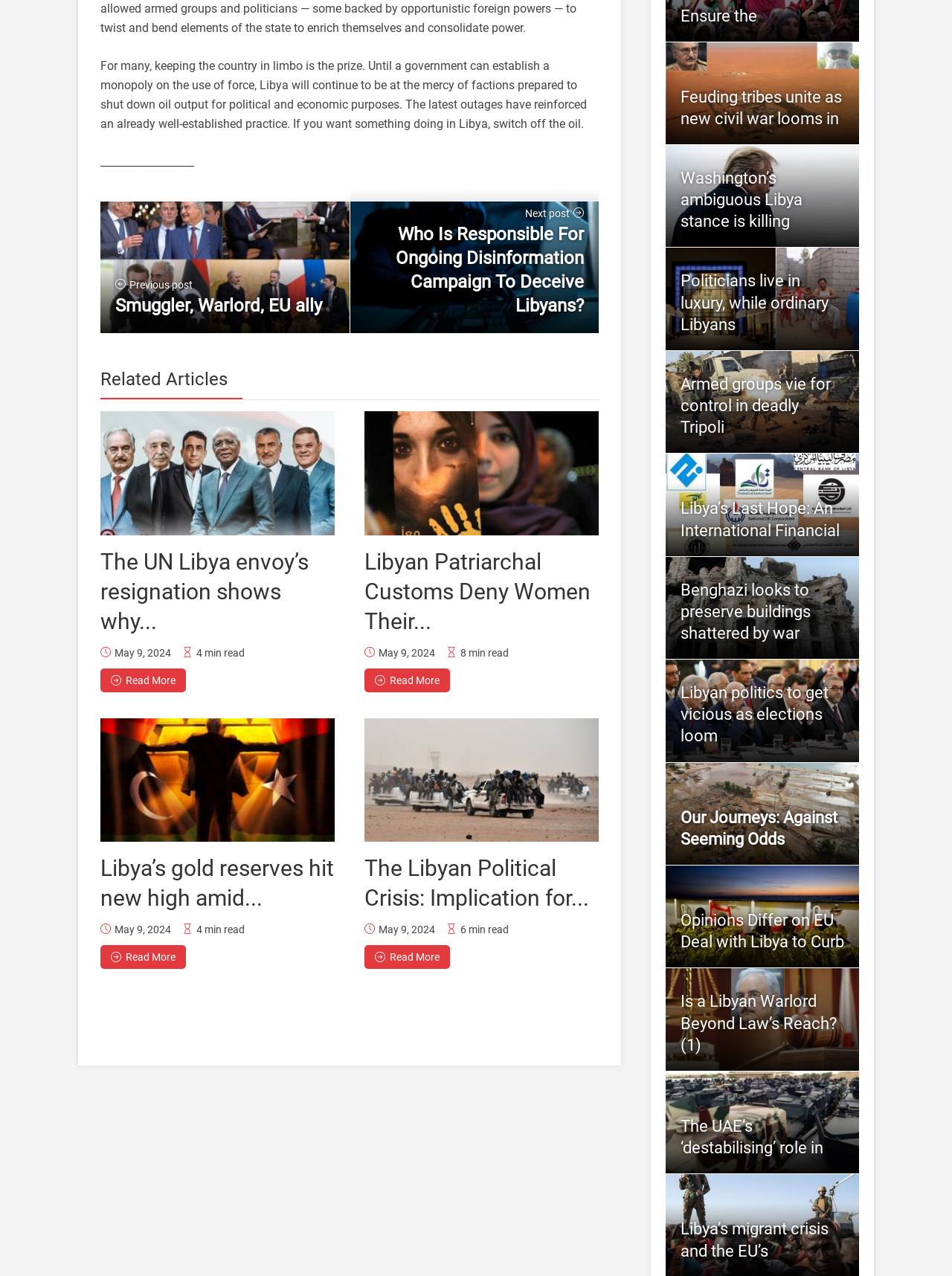Determine the bounding box coordinates of the region that needs to be clicked to achieve the task: "Read more about Libyan Patriarchal Customs".

[0.383, 0.524, 0.473, 0.542]